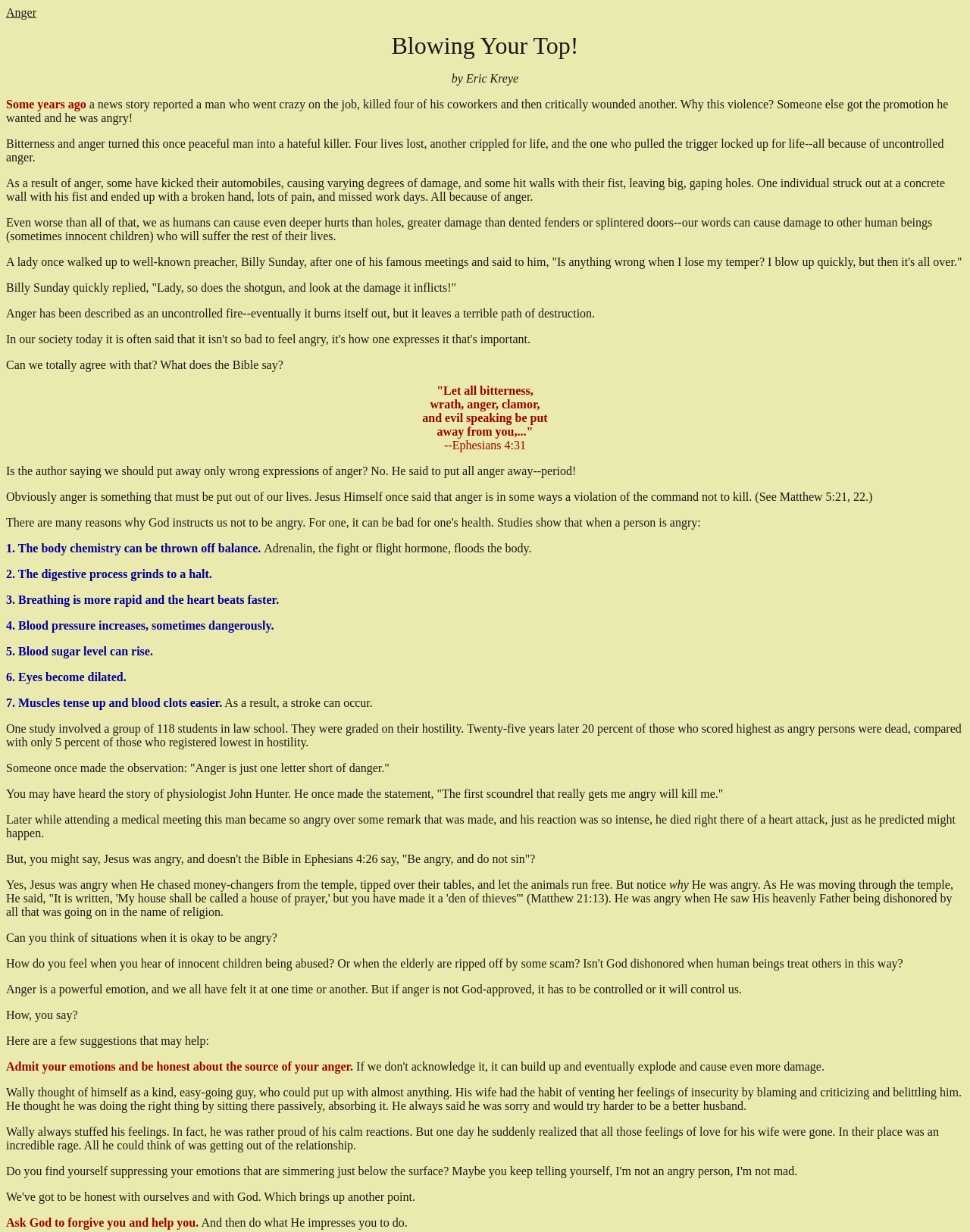What is the consequence of uncontrolled anger?
Can you offer a detailed and complete answer to this question?

According to the article, uncontrolled anger can lead to destruction and hurt, not only physically but also emotionally. It can cause damage to others and even lead to loss of lives.